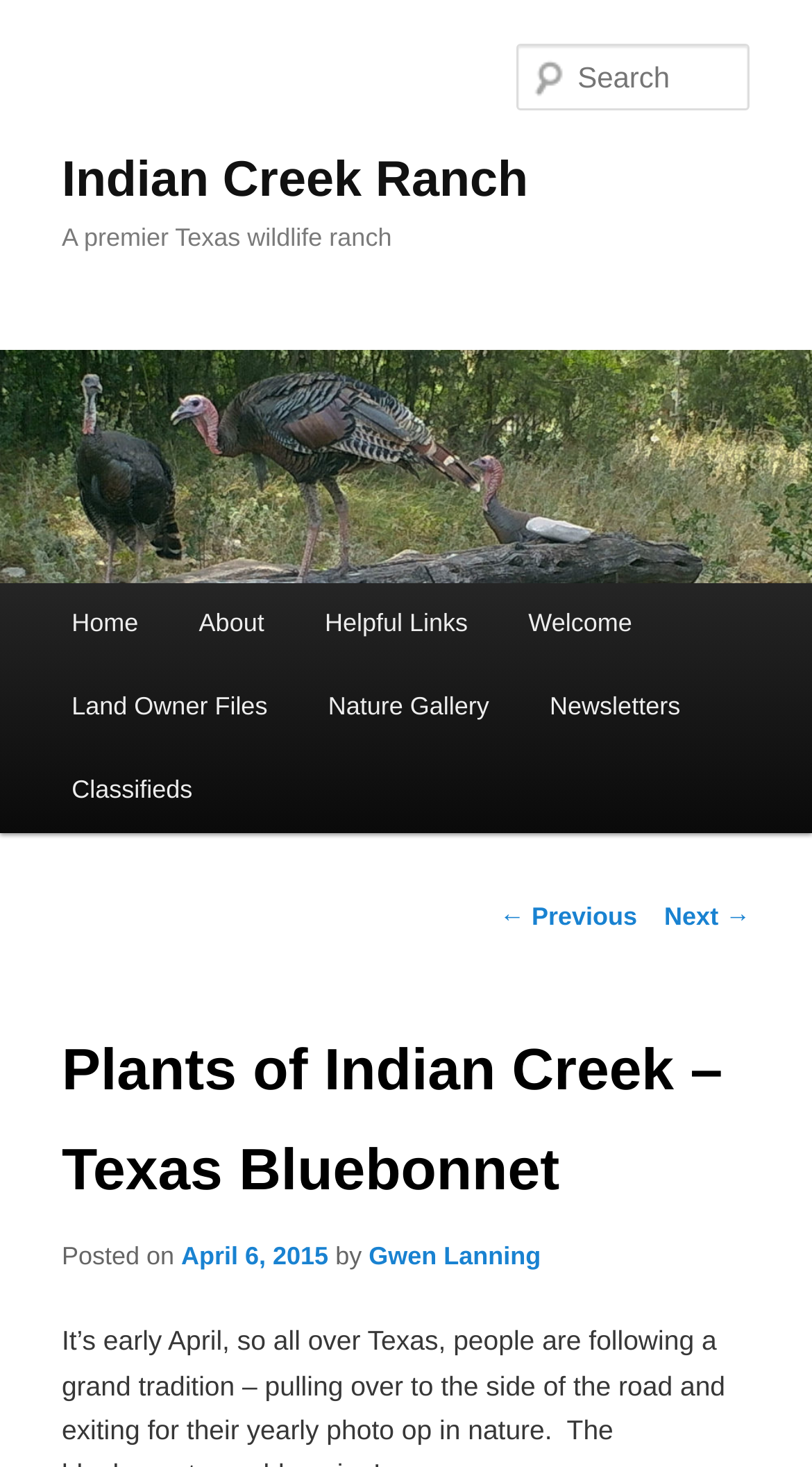Please provide a brief answer to the question using only one word or phrase: 
Who wrote the post?

Gwen Lanning